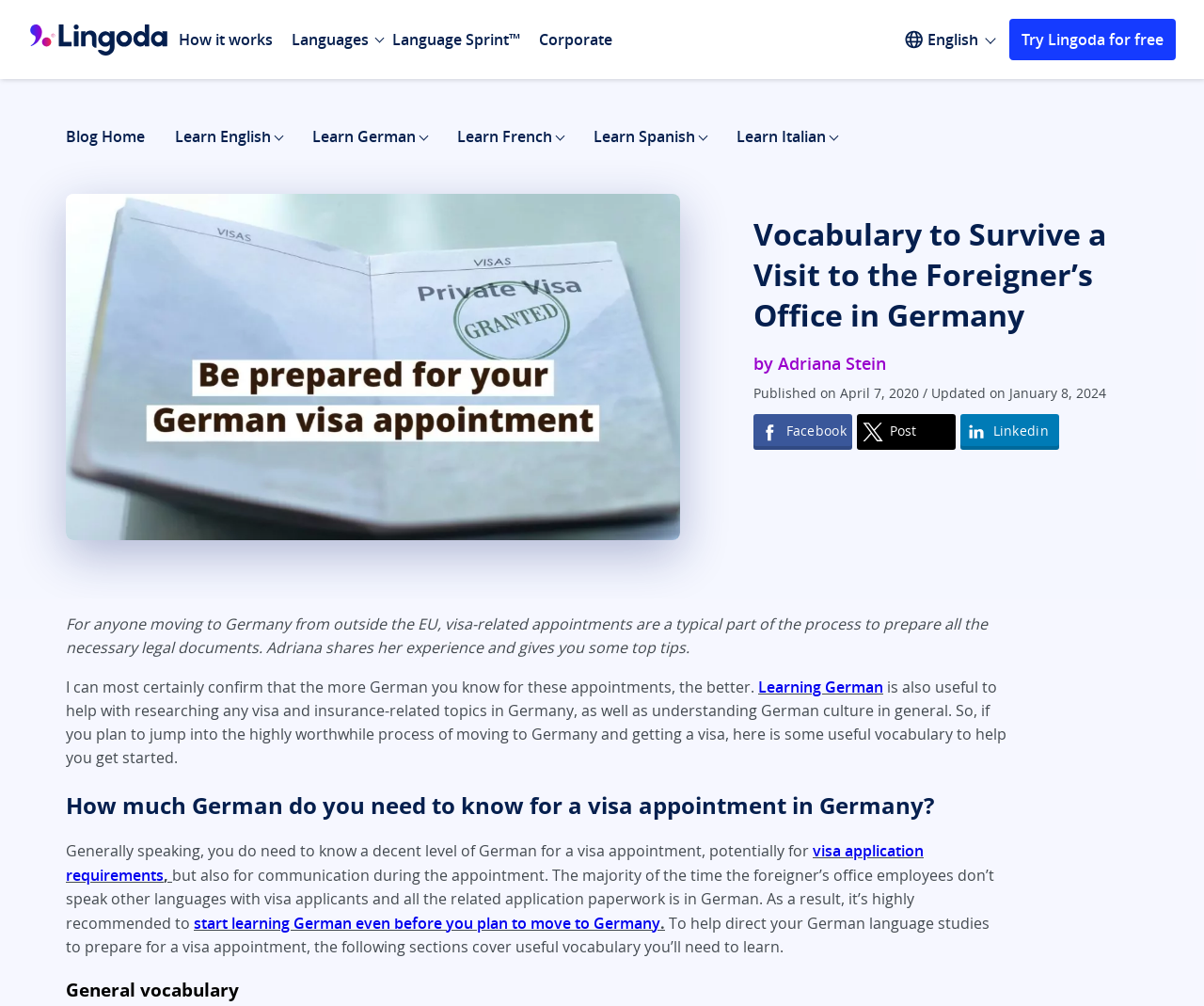Calculate the bounding box coordinates for the UI element based on the following description: "Facebook". Ensure the coordinates are four float numbers between 0 and 1, i.e., [left, top, right, bottom].

[0.626, 0.412, 0.708, 0.448]